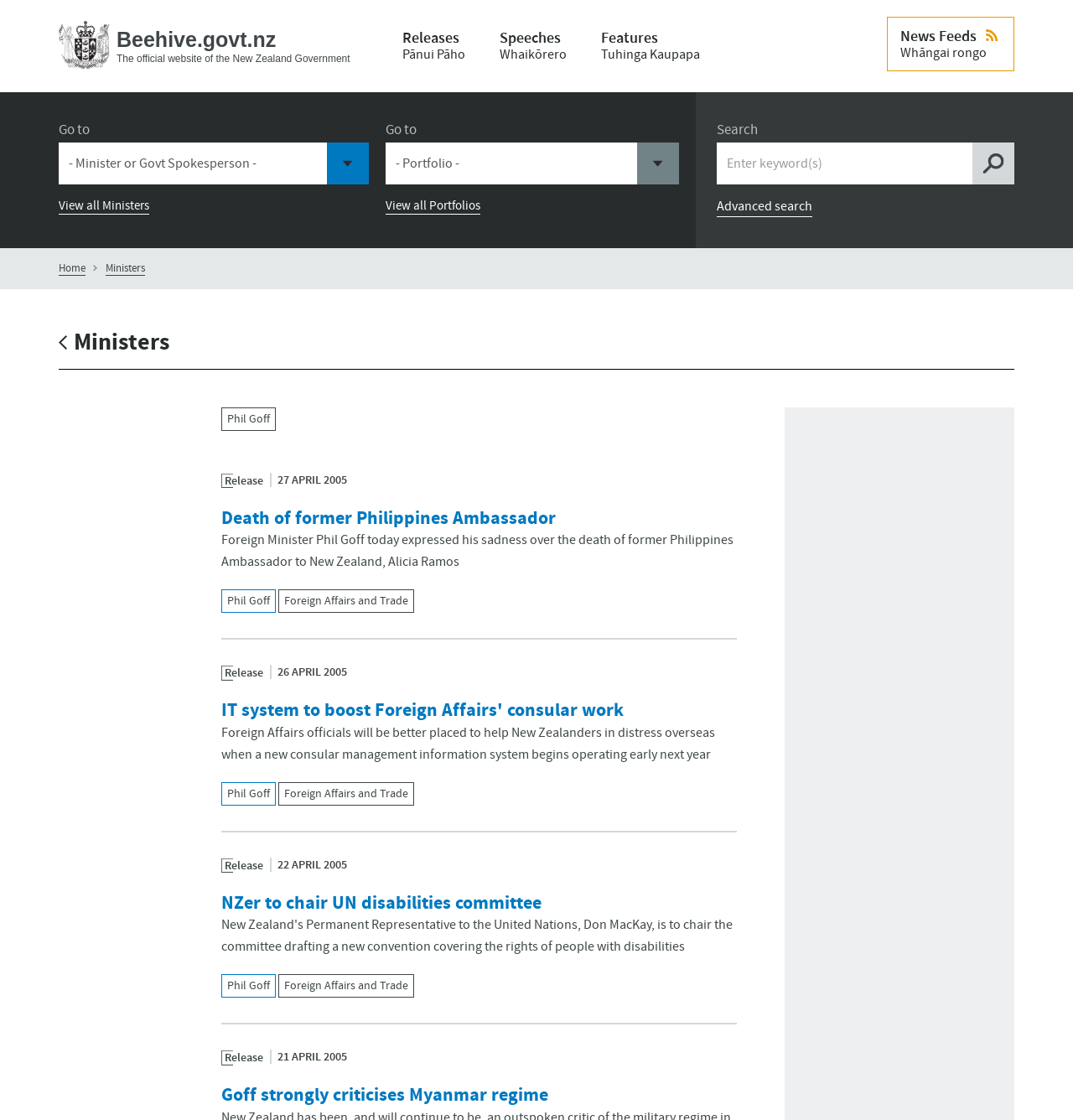Find the bounding box coordinates of the clickable area that will achieve the following instruction: "View all Ministers".

[0.055, 0.177, 0.139, 0.192]